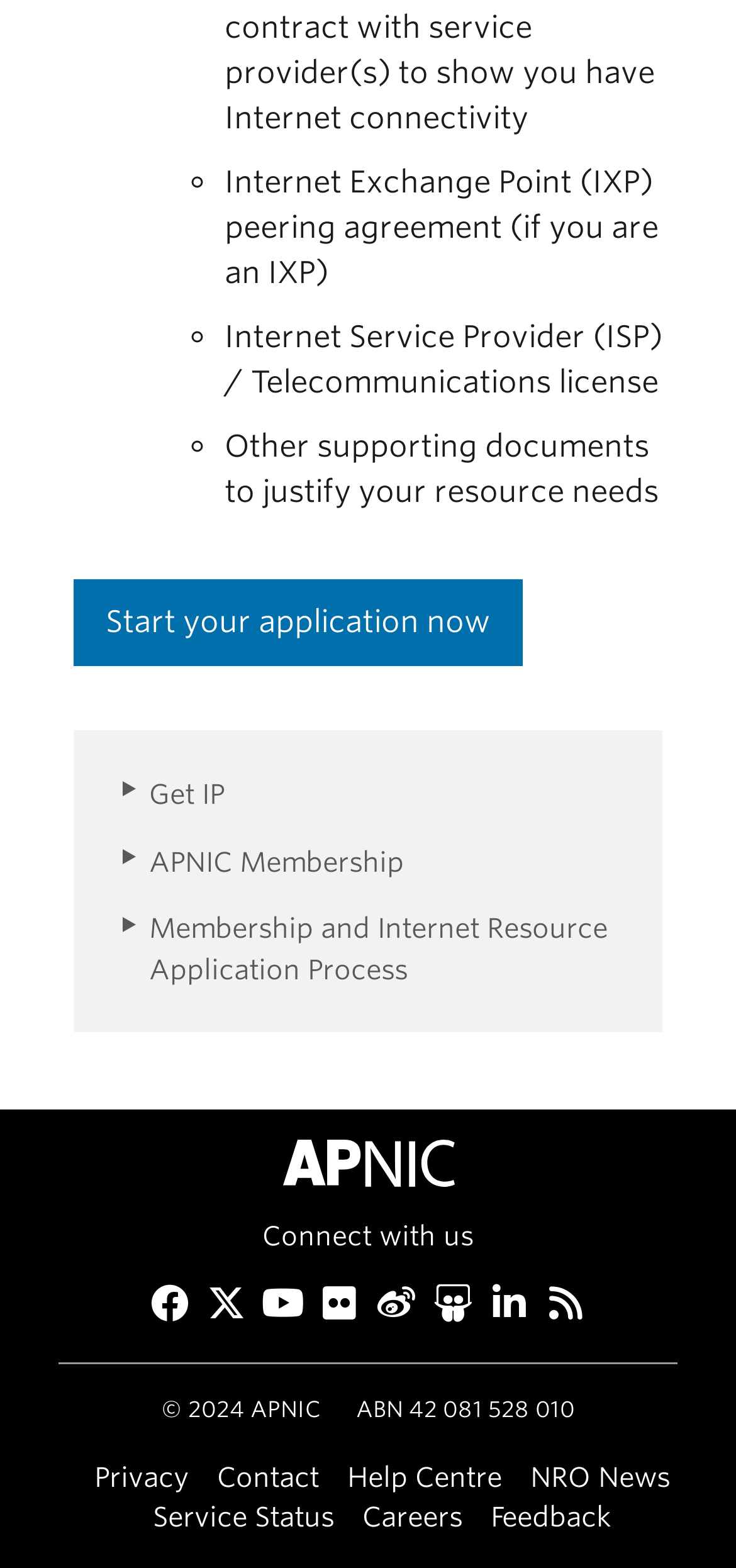Find the bounding box coordinates for the element that must be clicked to complete the instruction: "Start your application now". The coordinates should be four float numbers between 0 and 1, indicated as [left, top, right, bottom].

[0.1, 0.369, 0.71, 0.425]